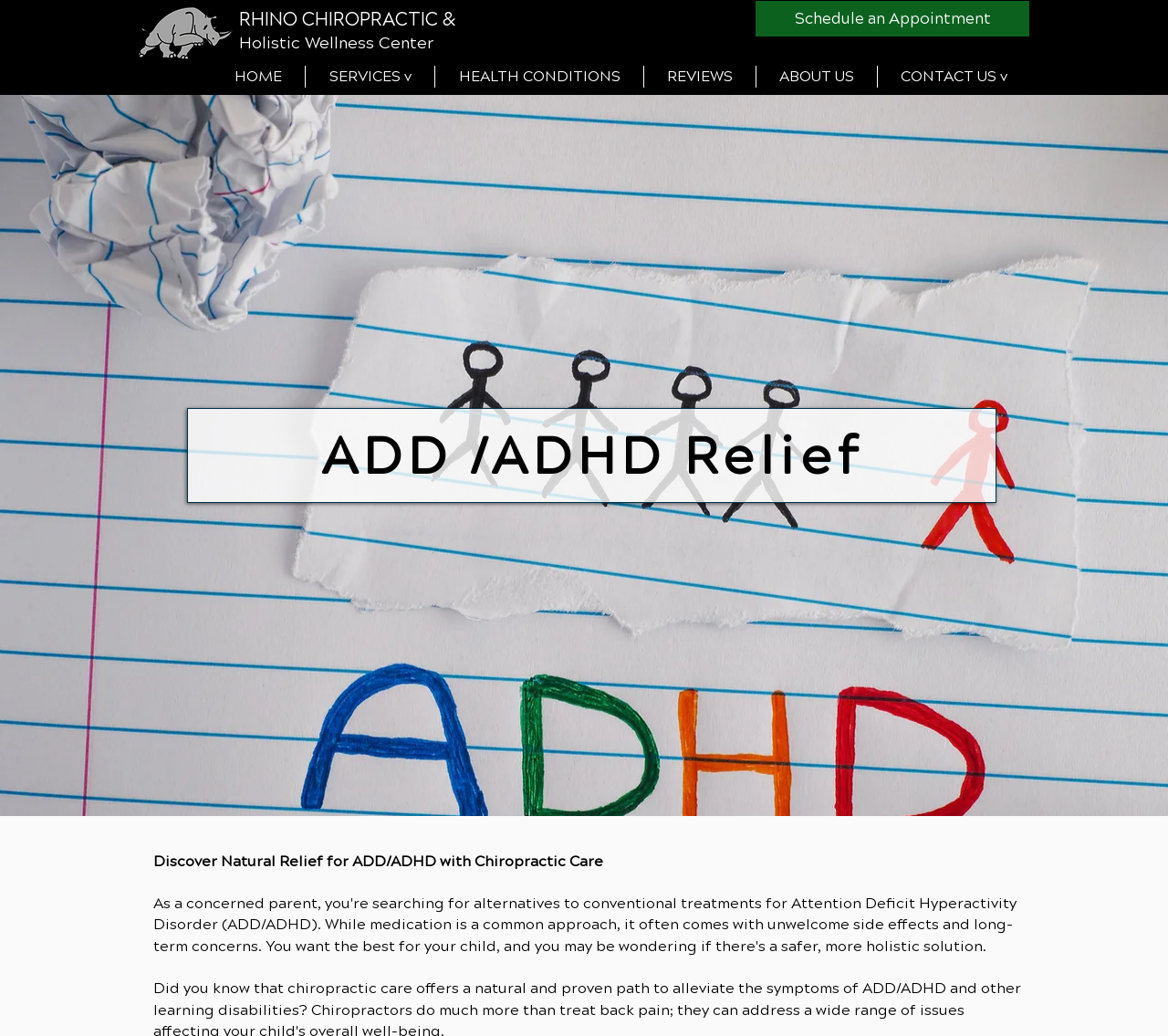Bounding box coordinates must be specified in the format (top-left x, top-left y, bottom-right x, bottom-right y). All values should be floating point numbers between 0 and 1. What are the bounding box coordinates of the UI element described as: CONTACT US v

[0.751, 0.063, 0.882, 0.085]